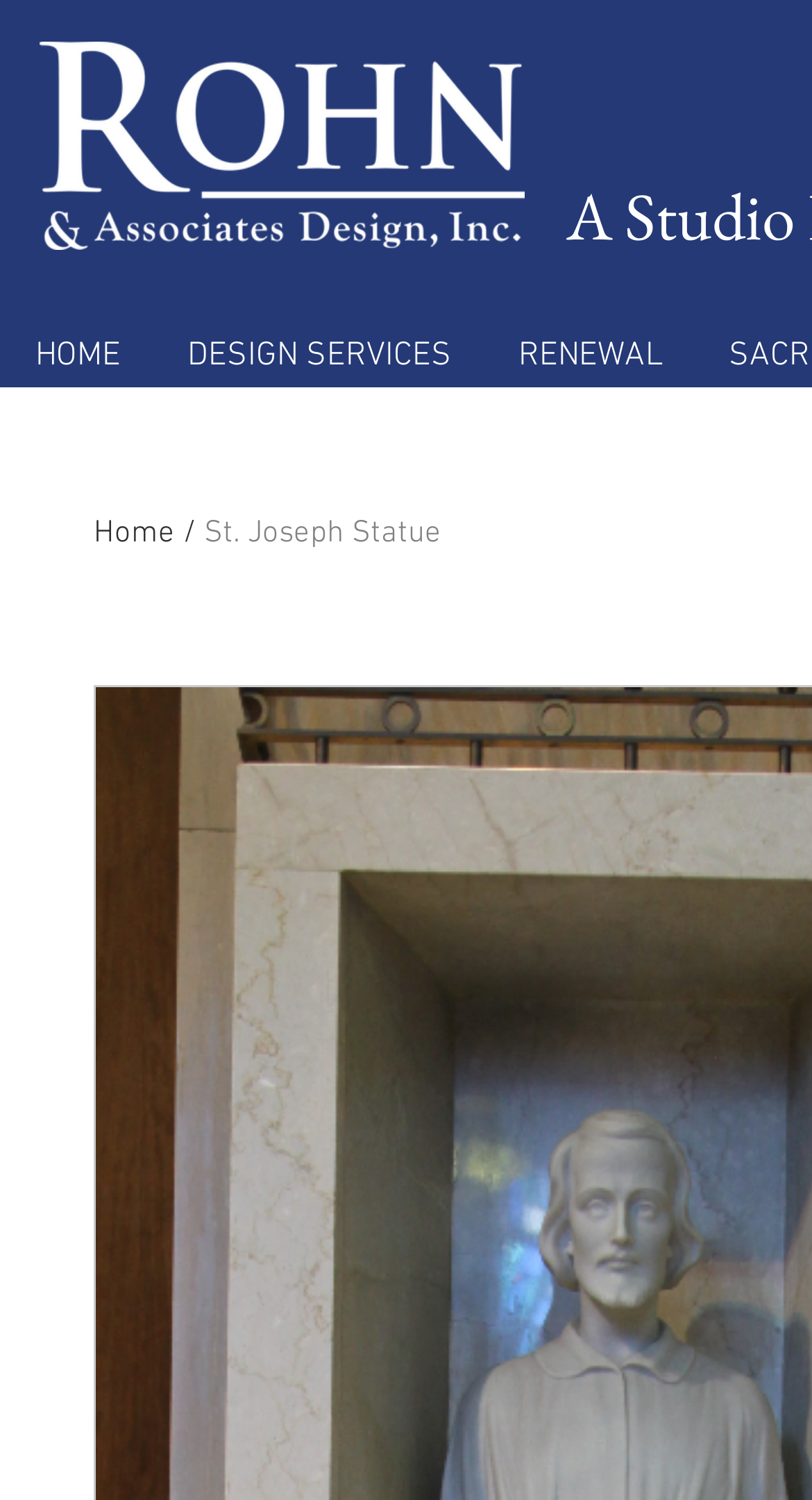Give a concise answer using one word or a phrase to the following question:
What is the name of the statue?

St. Joseph Statue